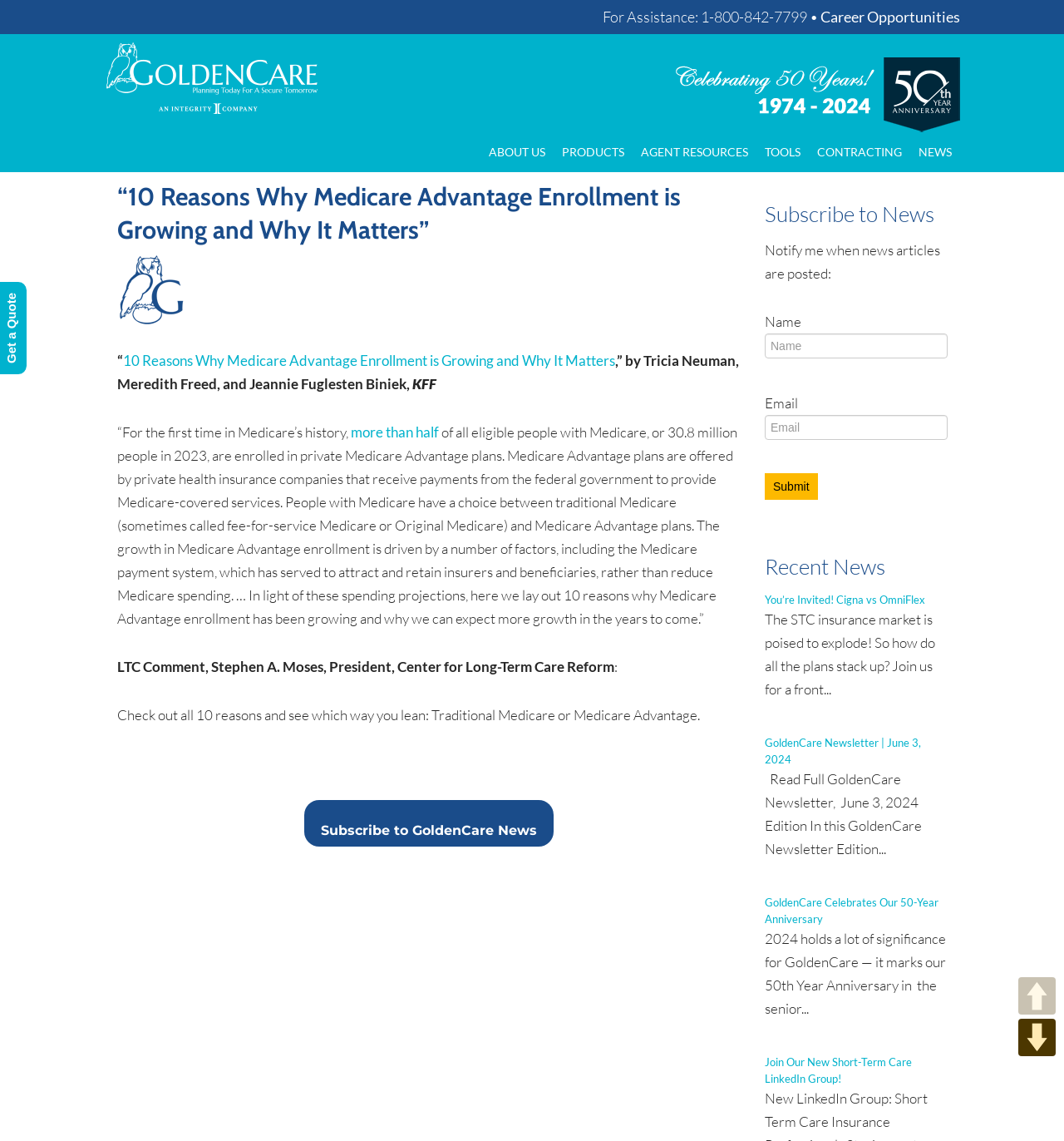Answer the following inquiry with a single word or phrase:
What is the name of the company celebrating 50 years?

GoldenCare Agents